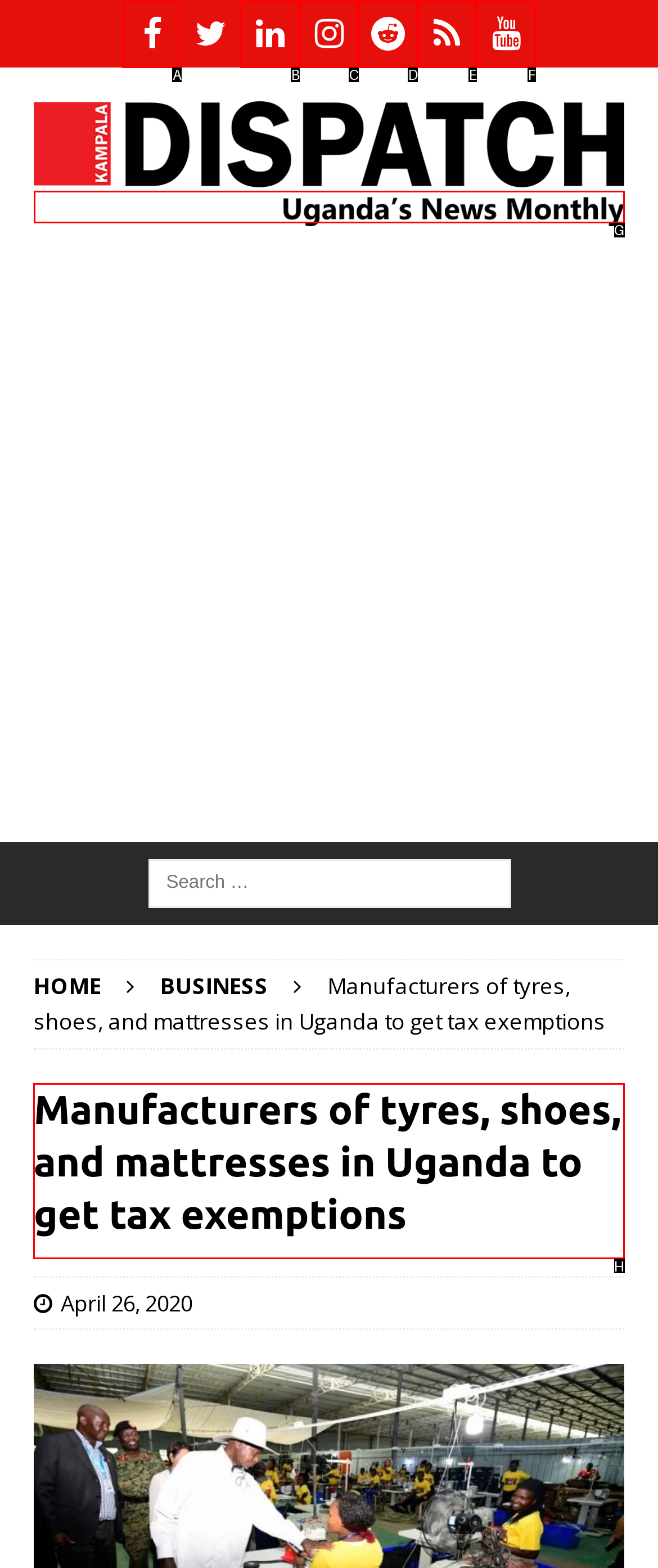Select the appropriate HTML element to click on to finish the task: Read the news headline.
Answer with the letter corresponding to the selected option.

H